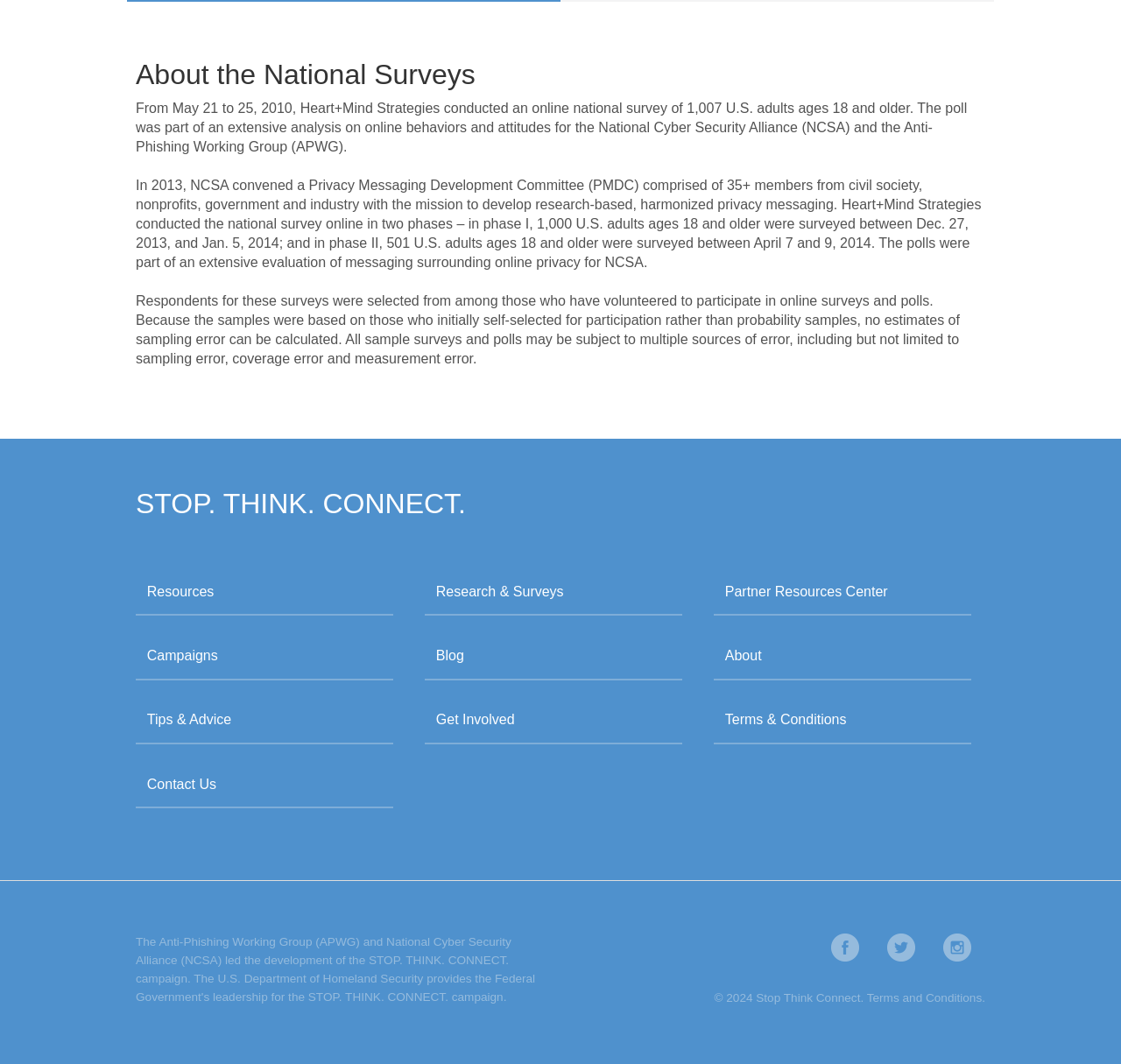How many links are present in the bottom navigation menu?
Can you give a detailed and elaborate answer to the question?

The answer can be found by counting the number of links present in the bottom navigation menu, which includes links such as 'Resources', 'Research & Surveys', 'Partner Resources Center', and so on.